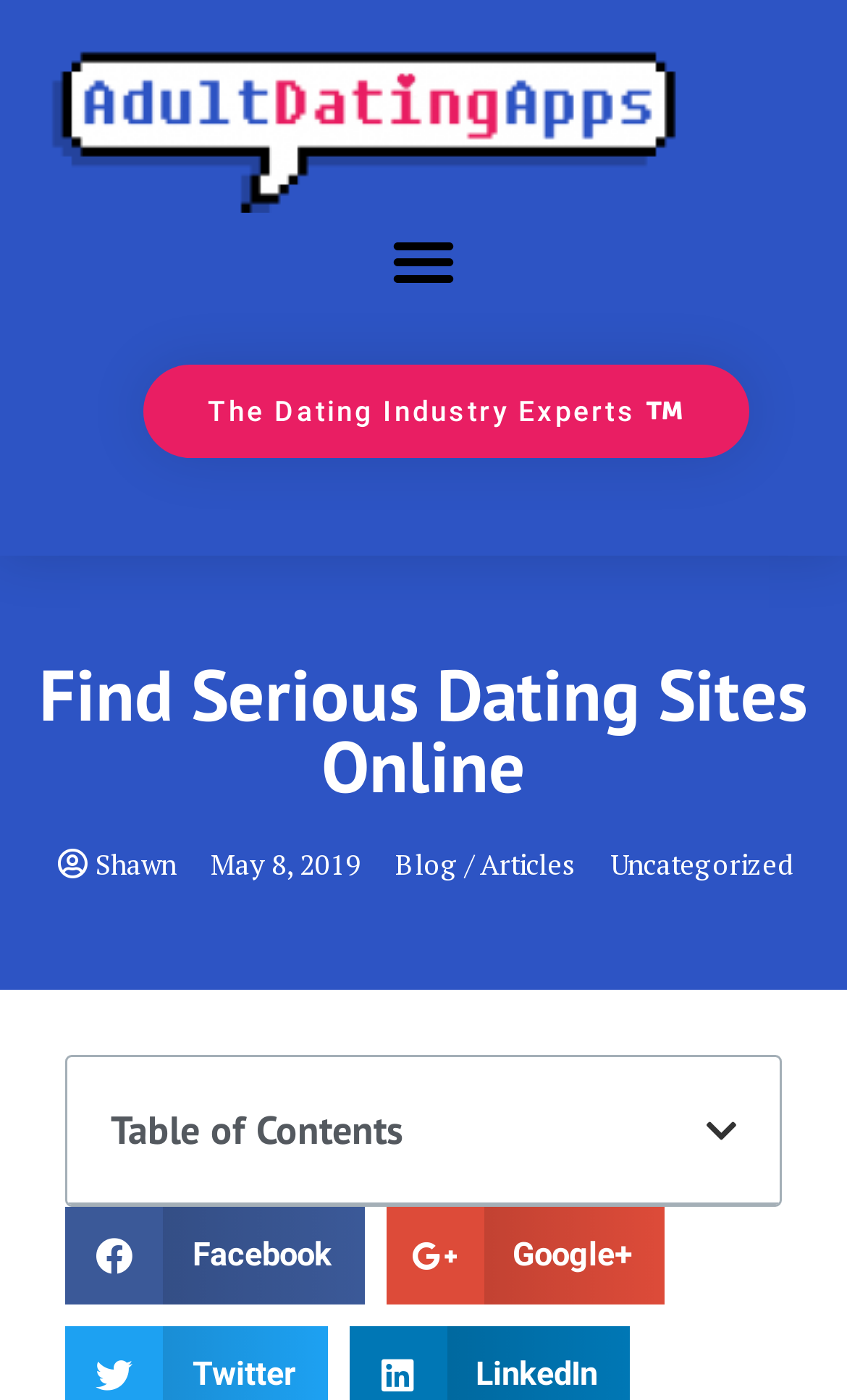Extract the heading text from the webpage.

Find Serious Dating Sites Online